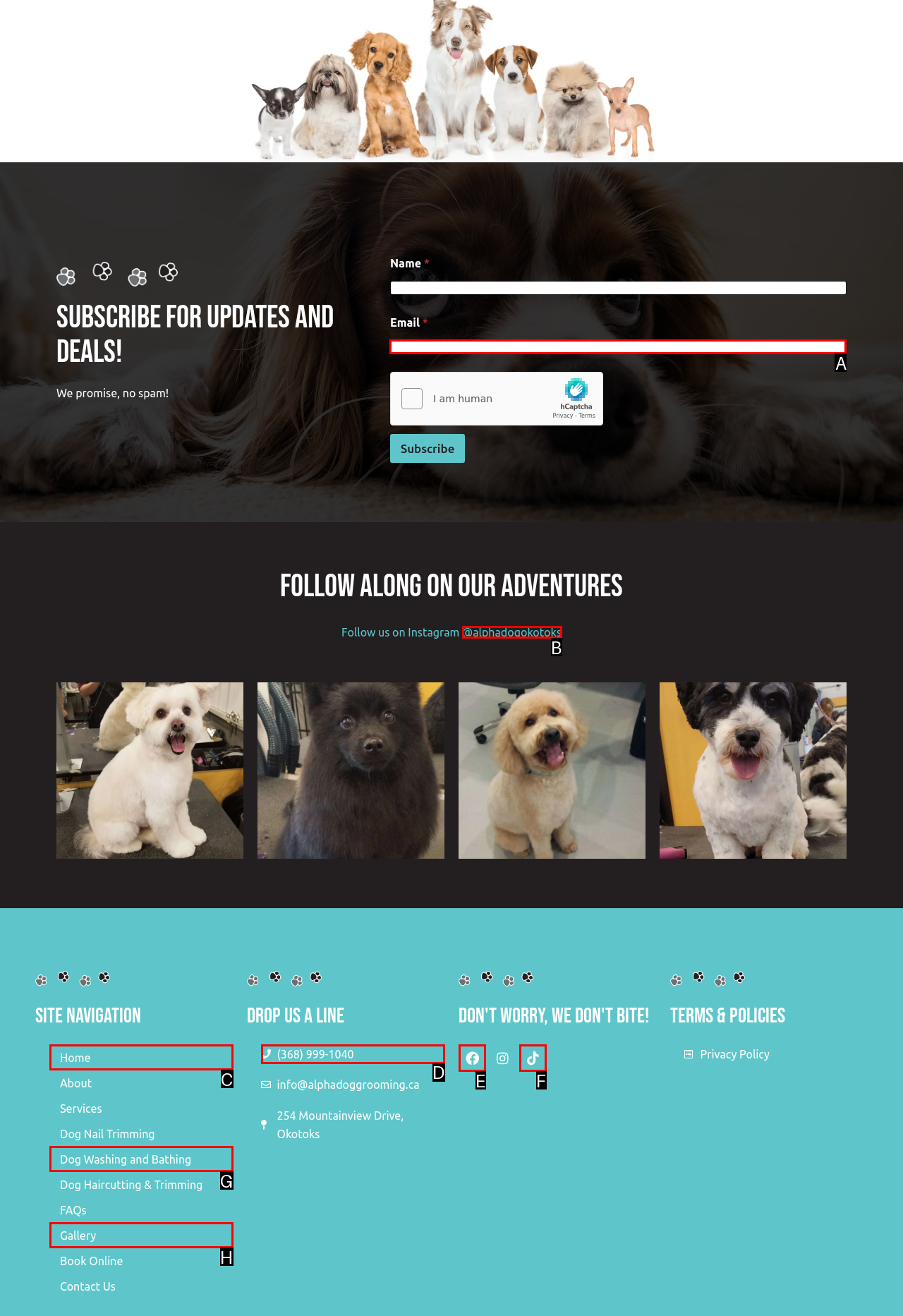Determine which UI element I need to click to achieve the following task: Follow on Instagram Provide your answer as the letter of the selected option.

B